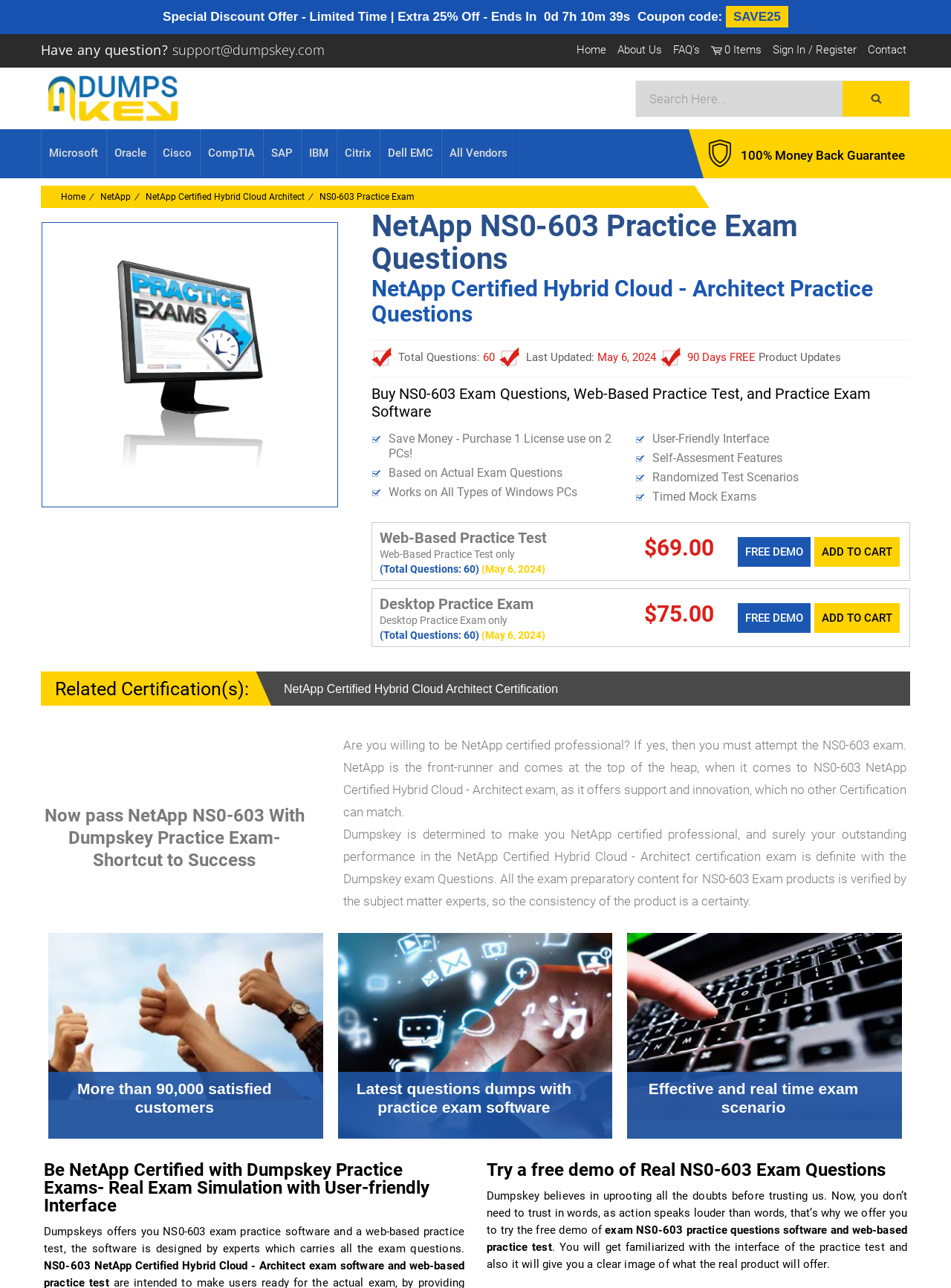What is the price of the Web-Based Practice Test?
Please provide a full and detailed response to the question.

The price of the Web-Based Practice Test is mentioned in the product description section, which is $69.00.